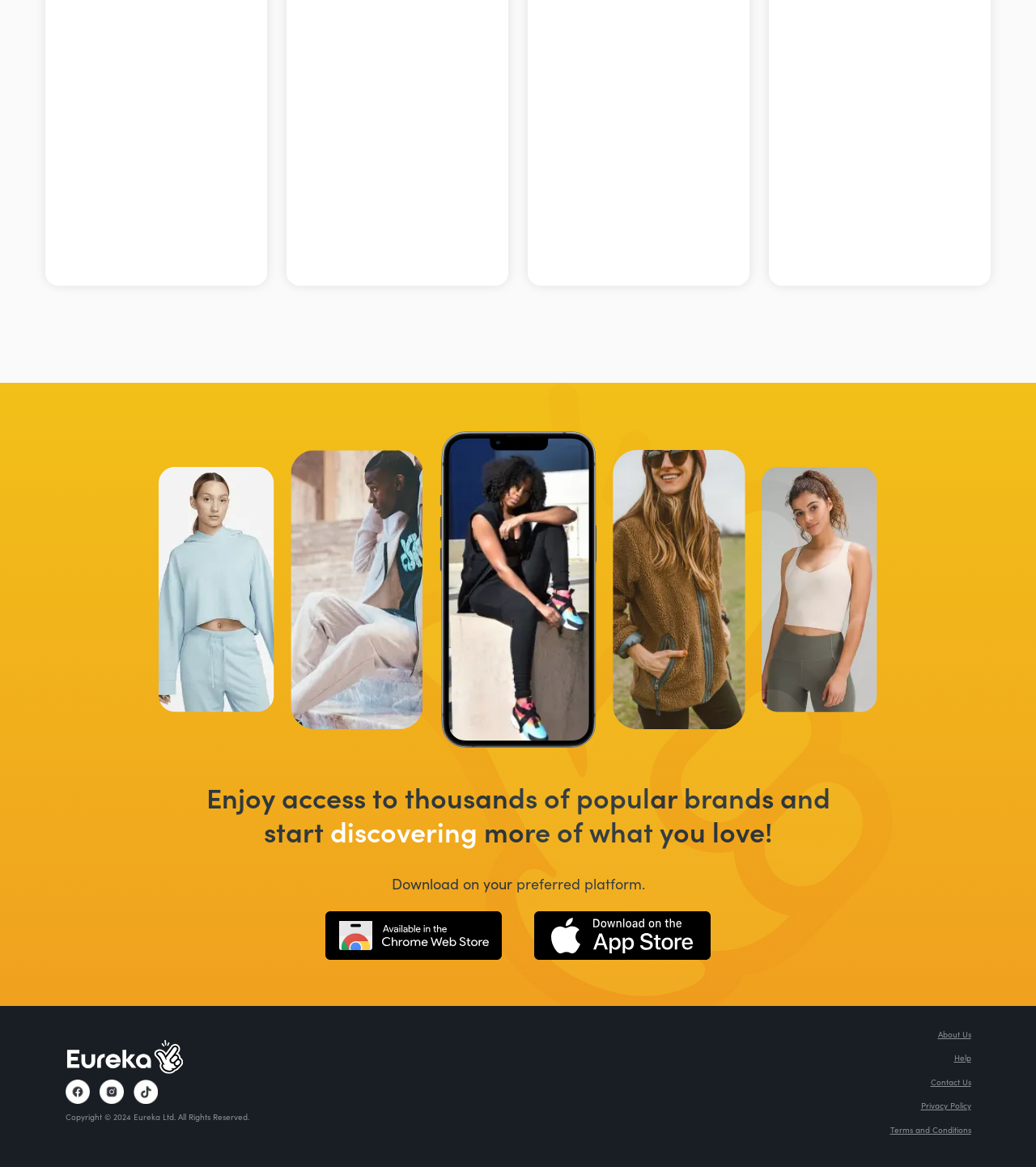Answer in one word or a short phrase: 
What is the platform to download Eureka?

Preferred platform